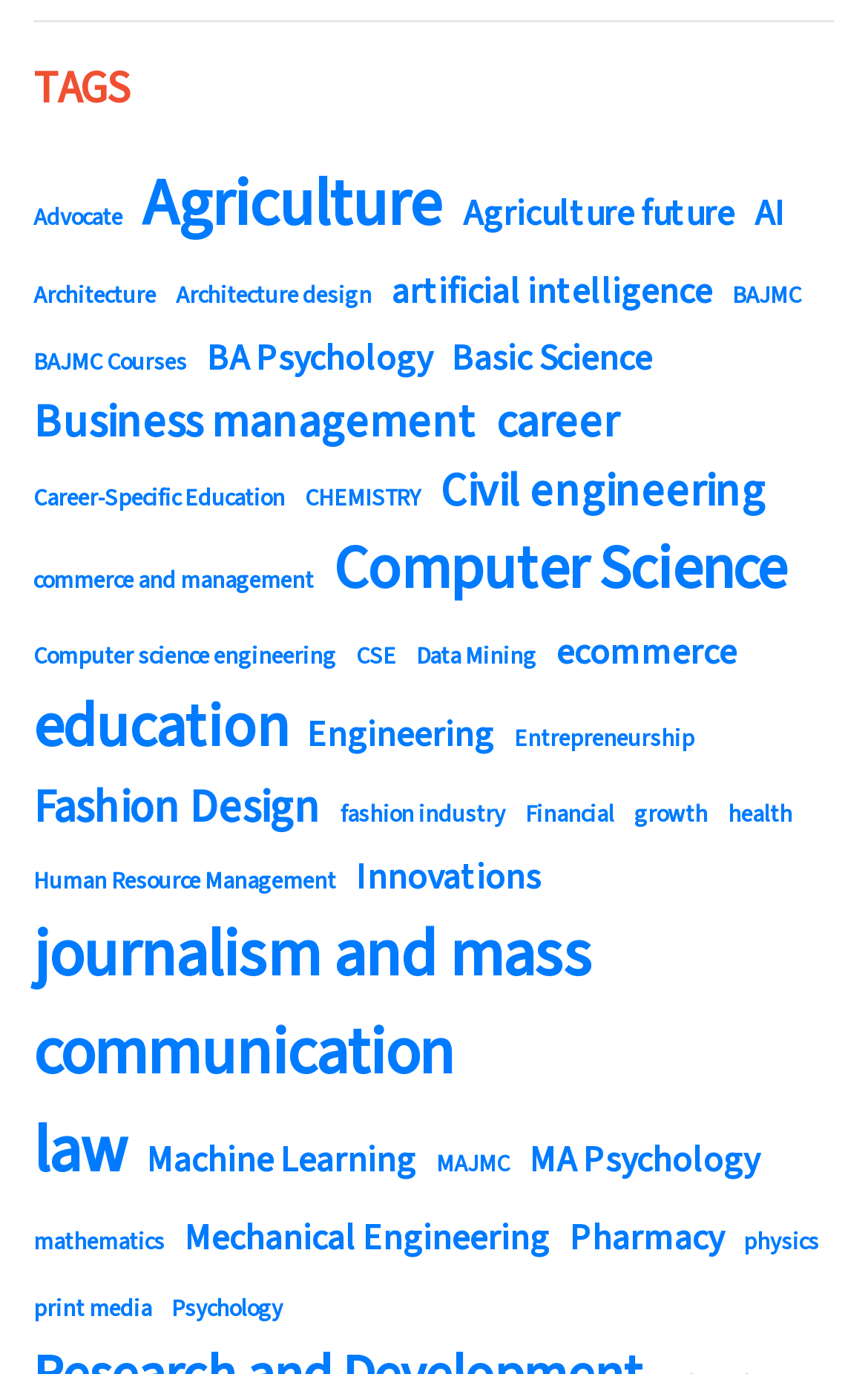Provide the bounding box coordinates for the area that should be clicked to complete the instruction: "Learn about Artificial Intelligence".

[0.451, 0.193, 0.821, 0.232]